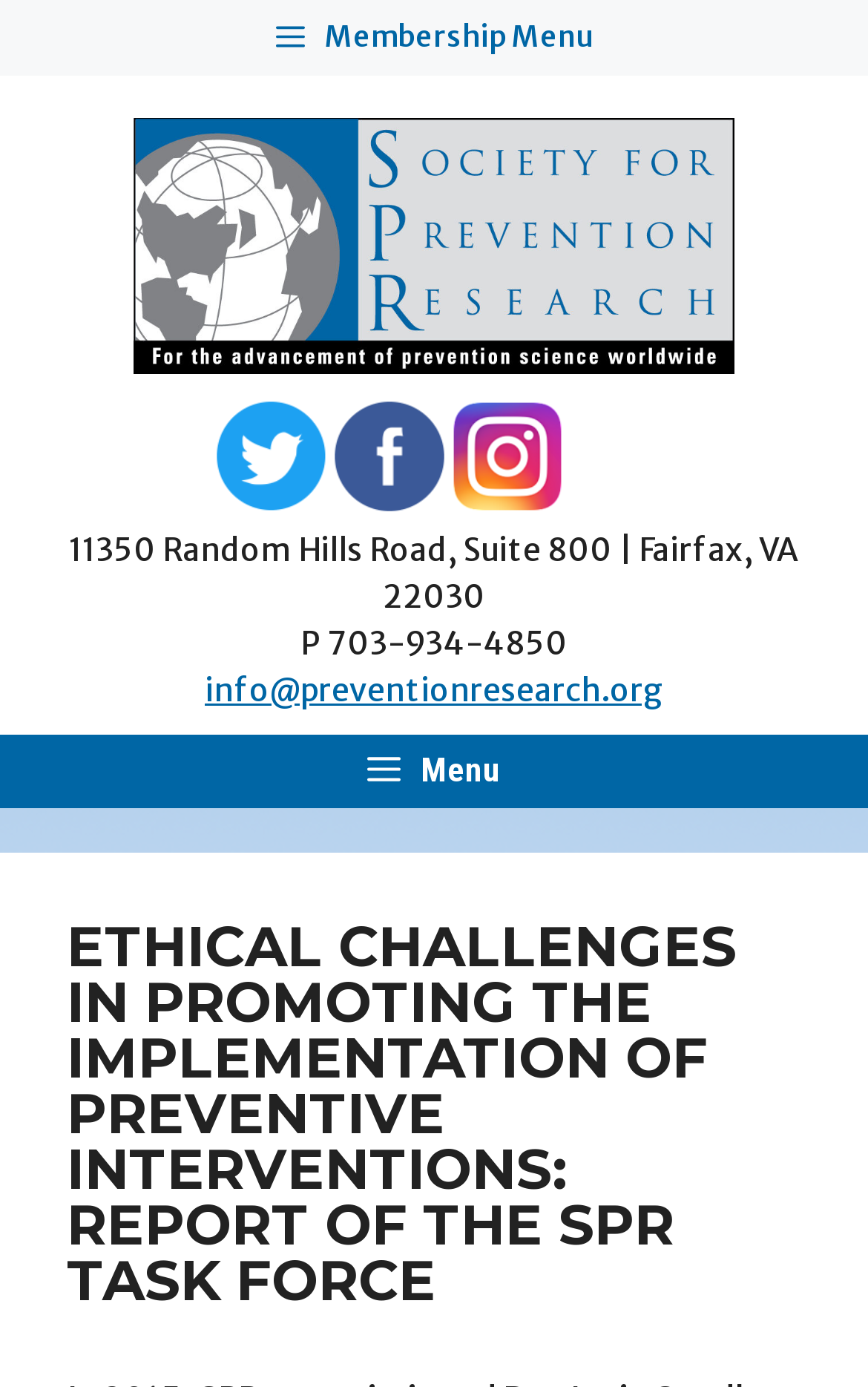Given the element description, predict the bounding box coordinates in the format (top-left x, top-left y, bottom-right x, bottom-right y). Make sure all values are between 0 and 1. Here is the element description: Toggle Navigation

None